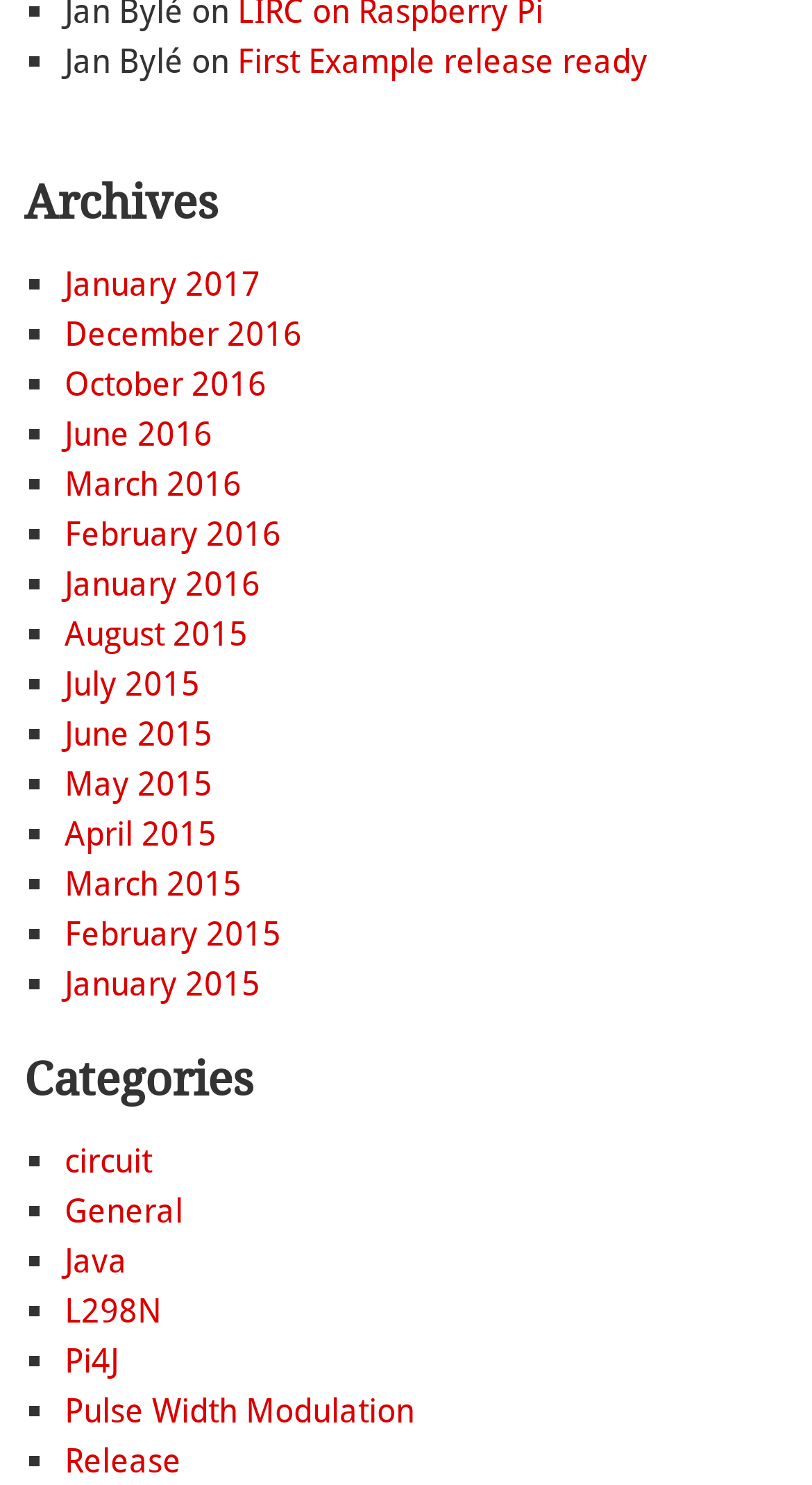Please study the image and answer the question comprehensively:
What is the latest release mentioned?

The latest release mentioned is 'First Example release', which is a link at the top of the webpage.